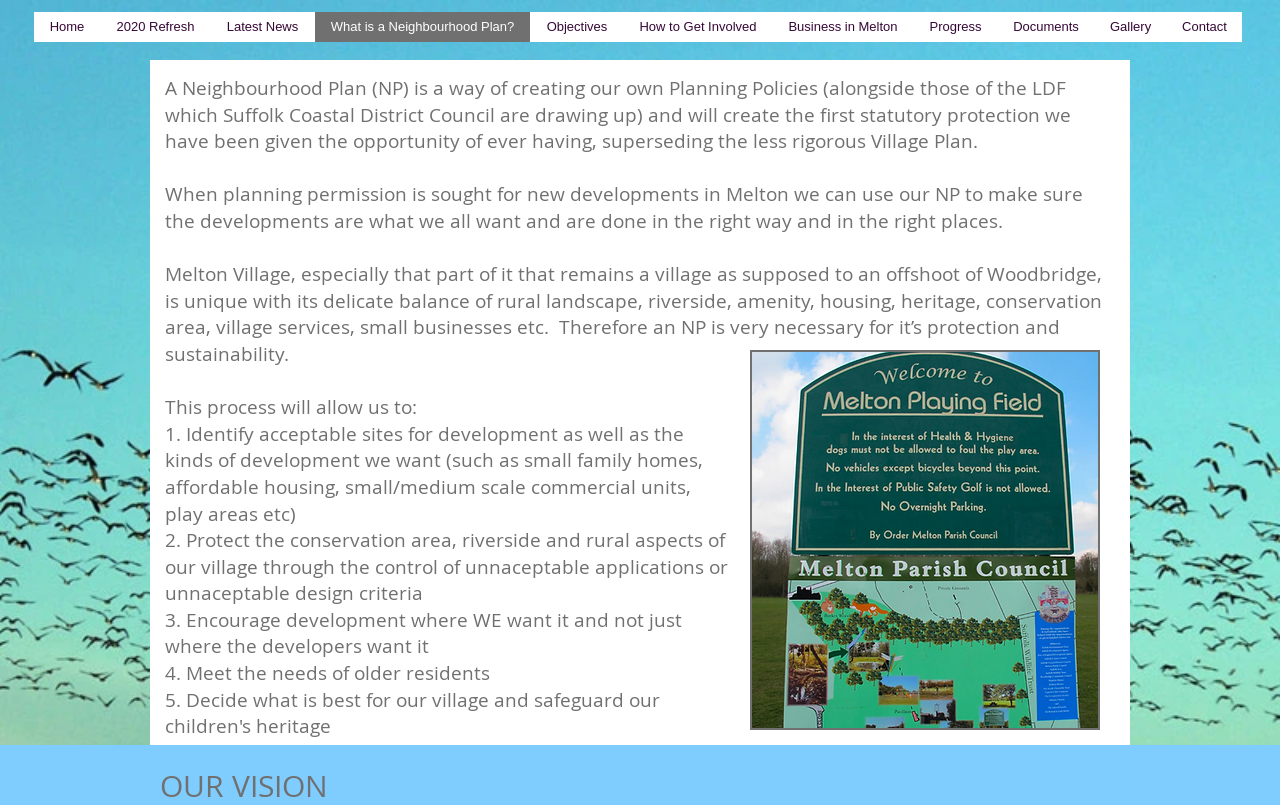Identify the bounding box coordinates for the element you need to click to achieve the following task: "Click on 2020 Refresh". Provide the bounding box coordinates as four float numbers between 0 and 1, in the form [left, top, right, bottom].

[0.078, 0.015, 0.164, 0.052]